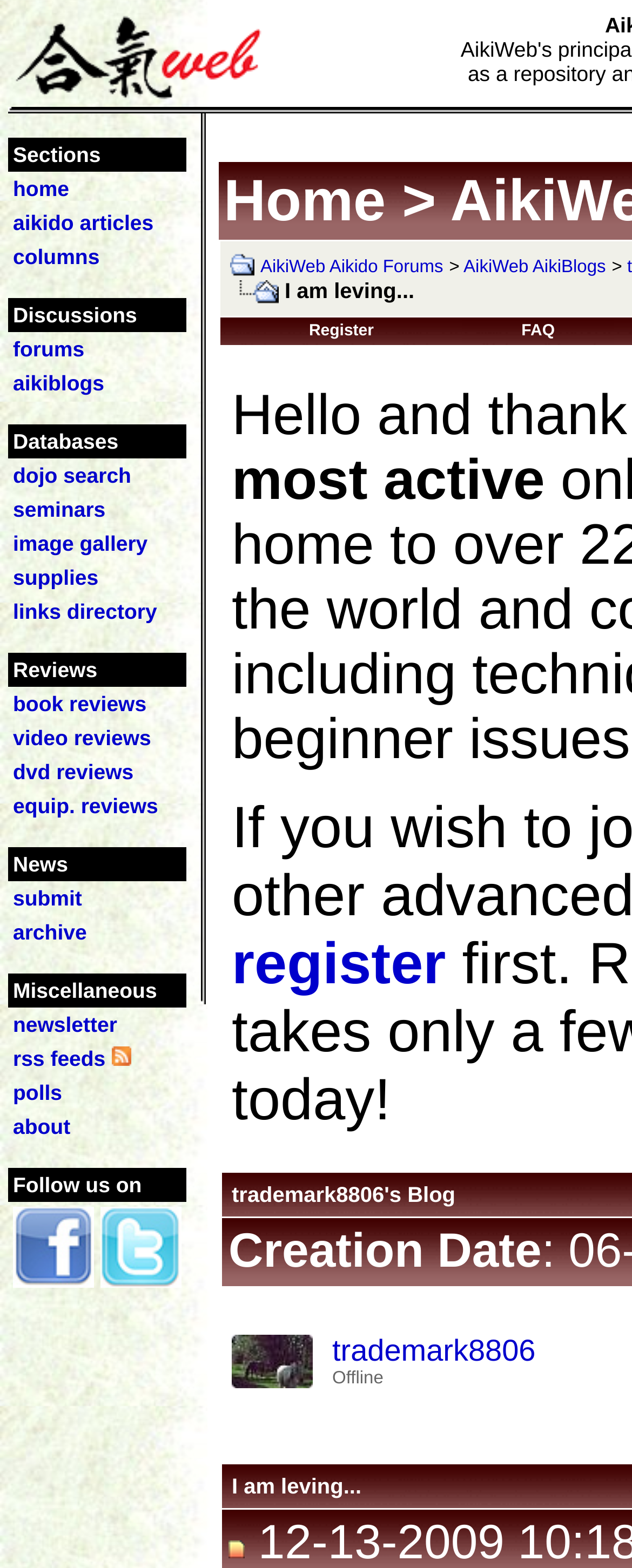What is the main topic of this website?
Please provide a detailed answer to the question.

Based on the webpage structure and content, it appears that the main topic of this website is Aikido, a martial art. The website has various sections and links related to Aikido, such as articles, forums, and databases, which suggests that Aikido is the primary focus of the website.